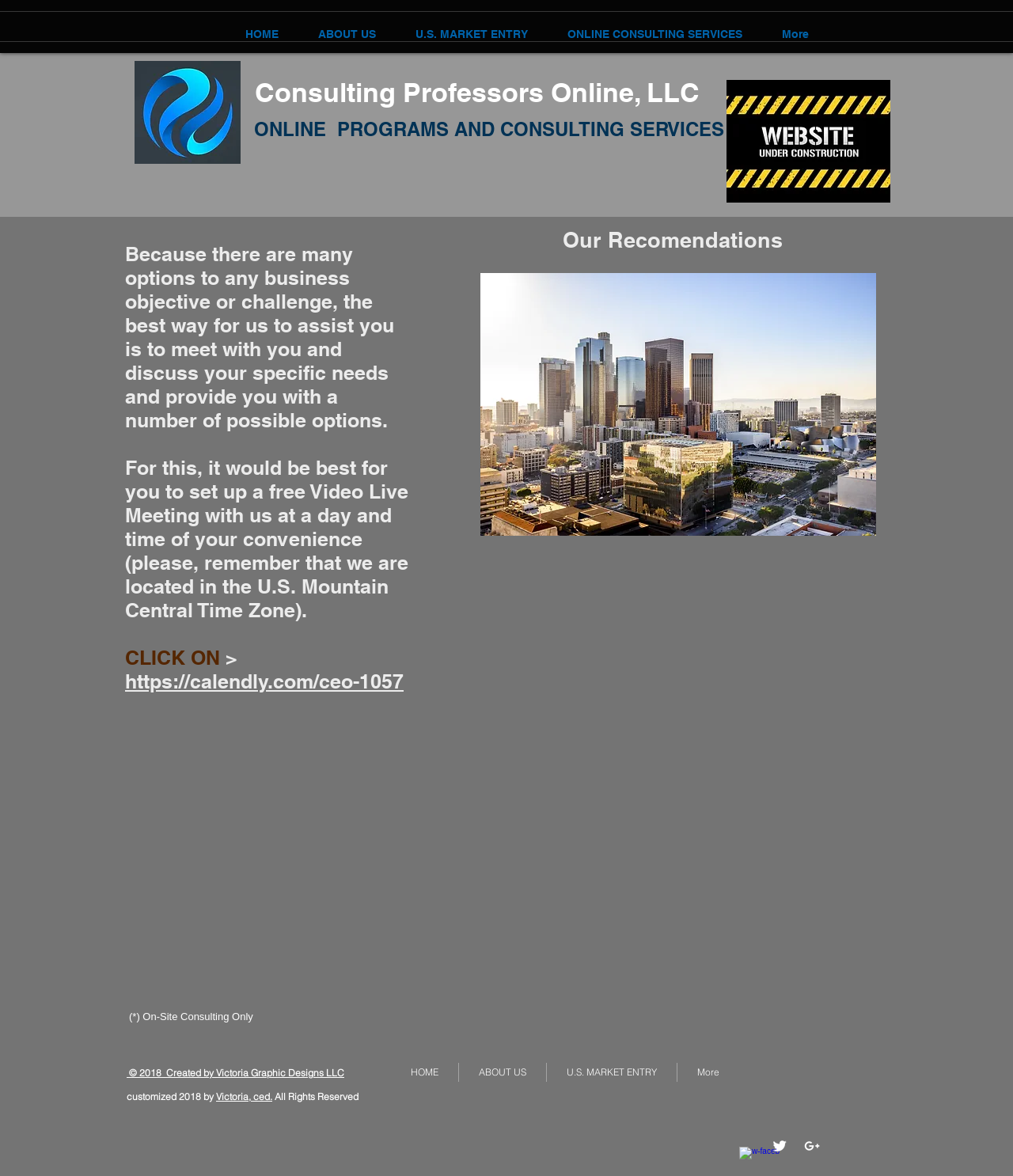Please pinpoint the bounding box coordinates for the region I should click to adhere to this instruction: "Click on HOME".

[0.223, 0.022, 0.295, 0.036]